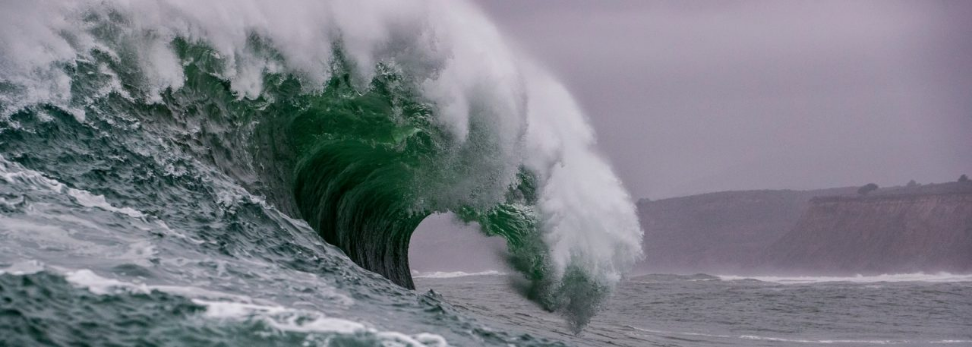Offer an in-depth description of the image shown.

The image presents a powerful and dramatic view of a cresting ocean wave, showcasing its immense energy and beauty. The wave, characterized by a deep green hue, curls magnificently as it prepares to break, capturing the dynamic movement of the water. The background features a moody, slightly overcast sky, contributing to the scene's dramatic atmosphere. This image evokes feelings of both awe and respect for nature’s forces, aligning with themes of exploration and reflection on the essentials of life, as highlighted in the accompanying text about discovering what is truly significant and meaningful. The wave serves as a metaphor for the journey of self-discovery, suggesting that just as water shapes the coastline, our experiences and choices mold our lives.